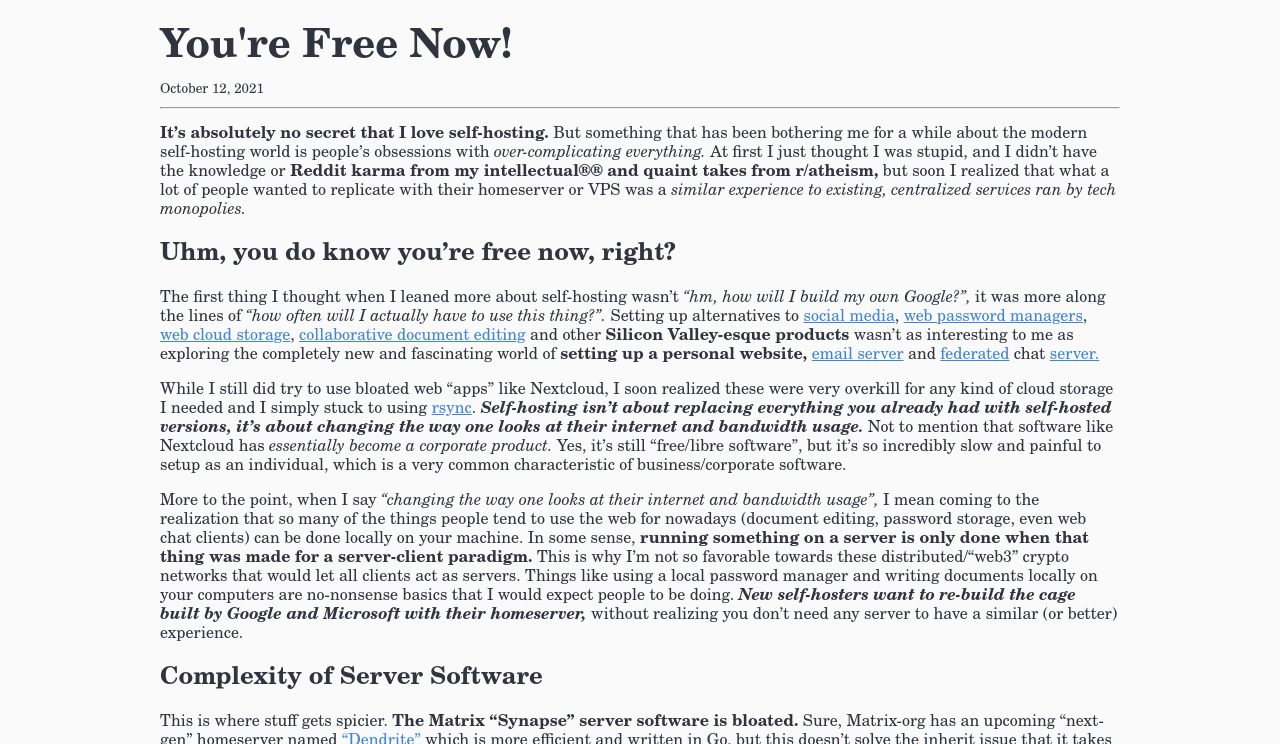Find the bounding box coordinates for the element described here: "email server".

[0.634, 0.466, 0.706, 0.488]